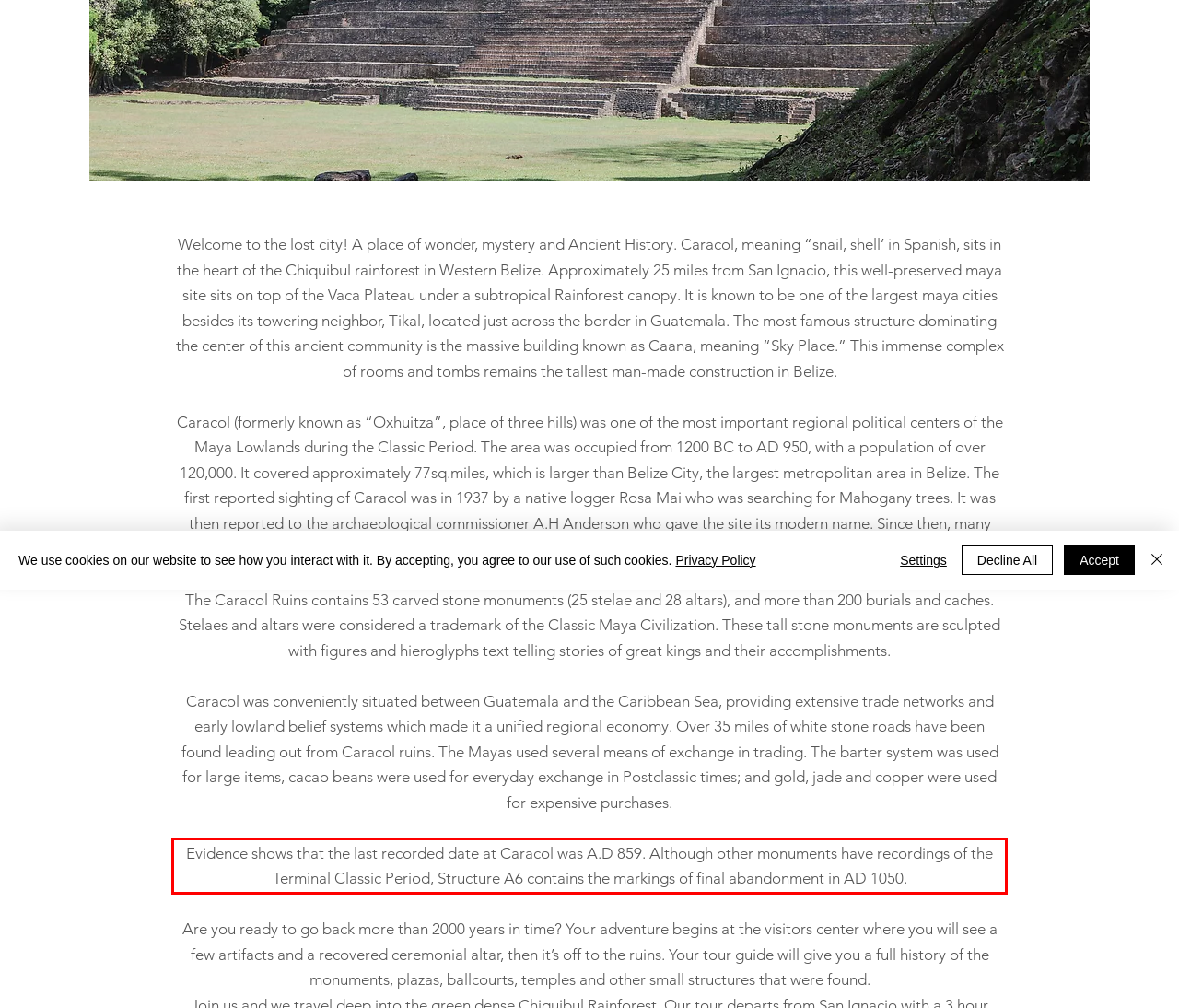Perform OCR on the text inside the red-bordered box in the provided screenshot and output the content.

Evidence shows that the last recorded date at Caracol was A.D 859. Although other monuments have recordings of the Terminal Classic Period, Structure A6 contains the markings of final abandonment in AD 1050.